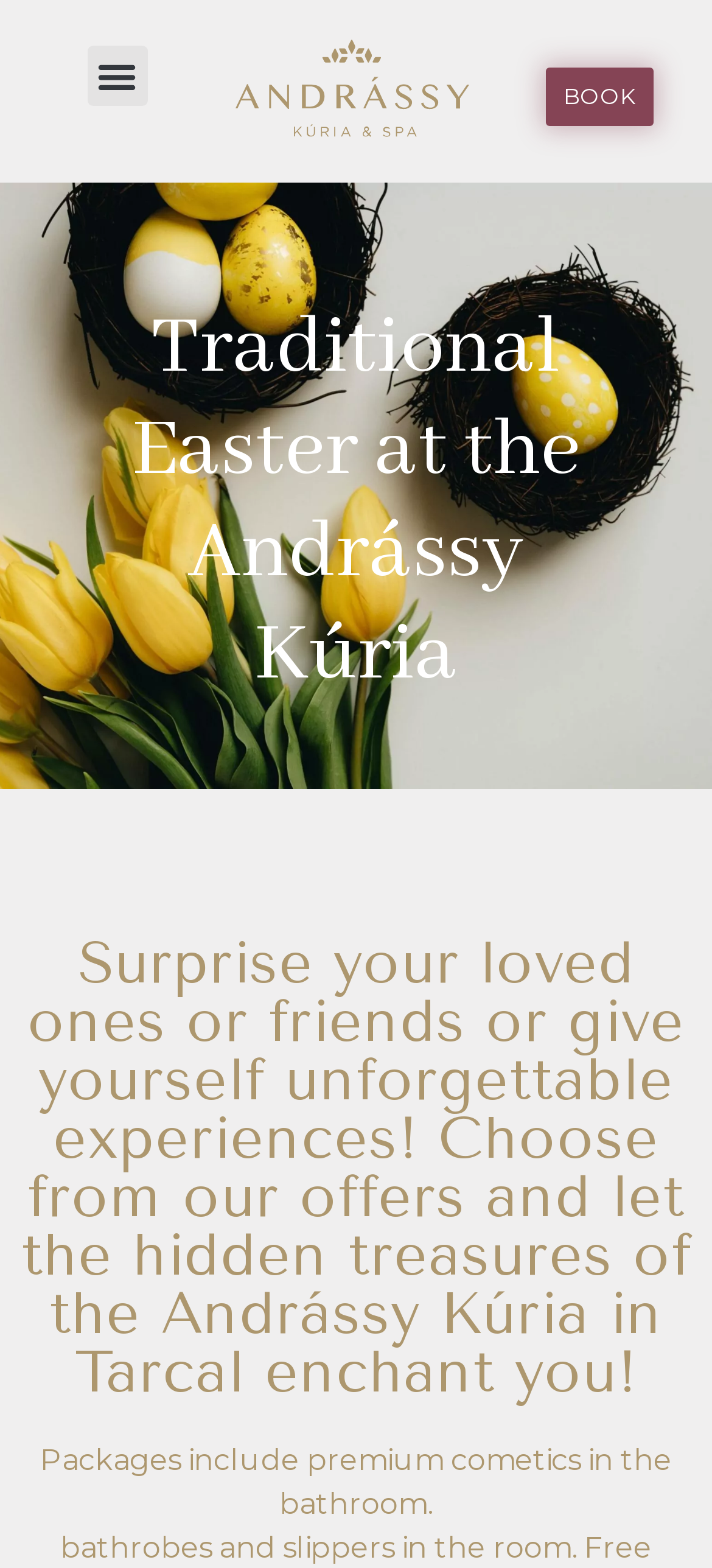What is the purpose of the 'BOOK' button?
Answer the question with as much detail as you can, using the image as a reference.

I inferred the purpose of the 'BOOK' button by its location and context. It is placed prominently on the top right corner of the webpage, suggesting that it is a call-to-action button. The webpage is about Easter holiday accommodation offers, so it is likely that the 'BOOK' button is used to book an accommodation.